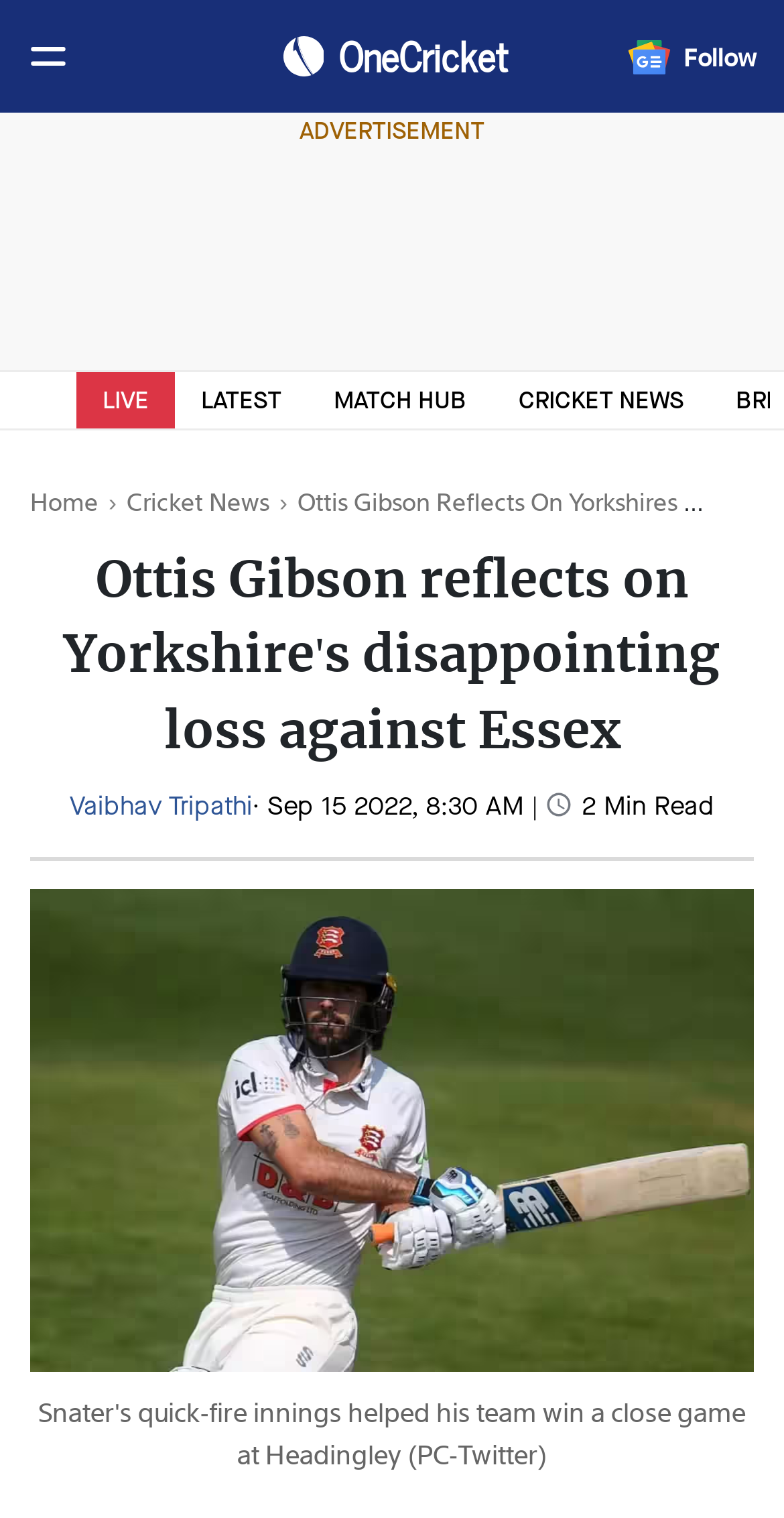What is the author of the article?
Give a detailed and exhaustive answer to the question.

I looked for the author's name in the article and found it next to the publication date, which is 'Vaibhav Tripathi'.